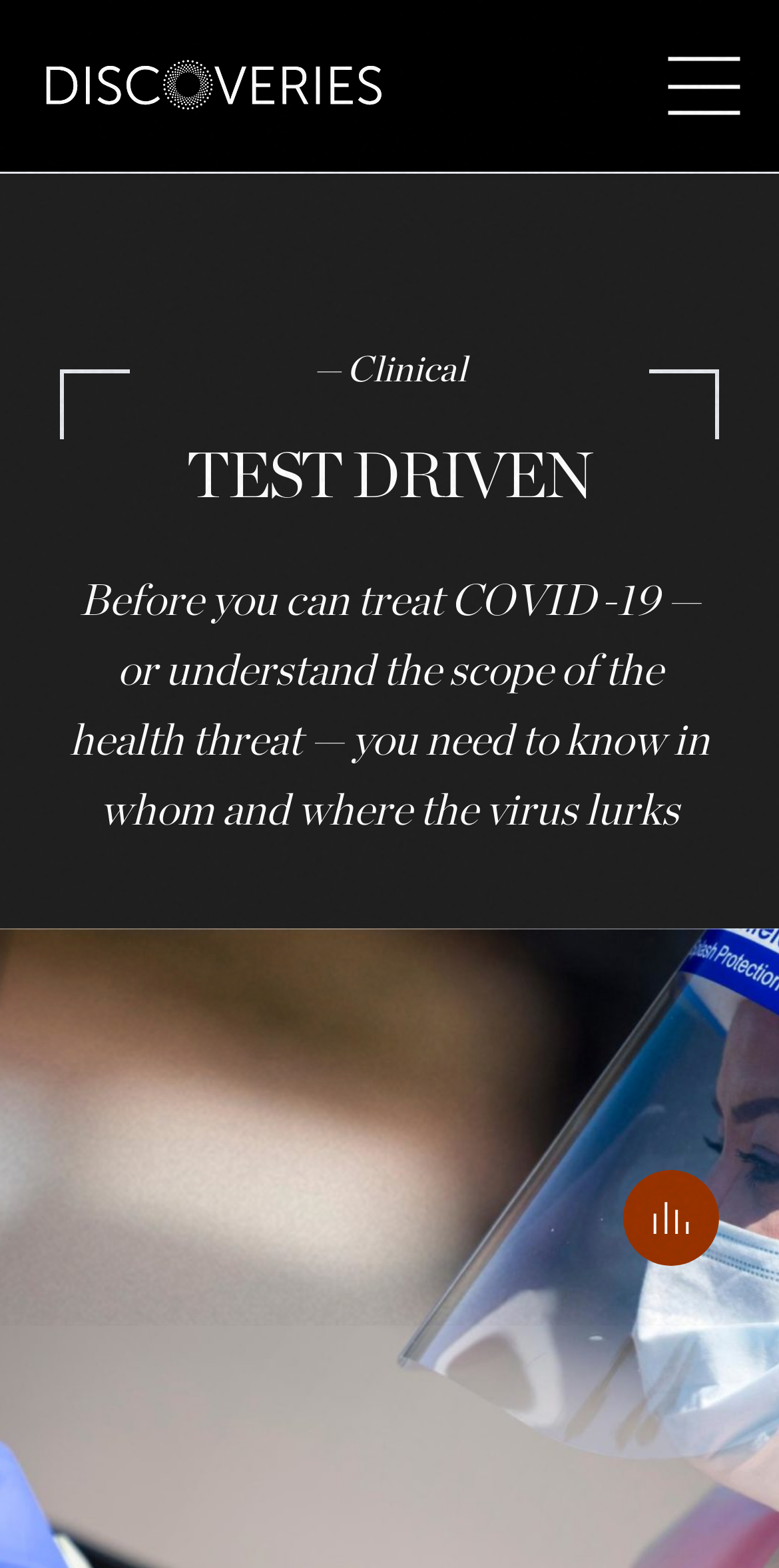Create a full and detailed caption for the entire webpage.

The webpage is titled "Test Driven - UCSD Discoveries" and features a prominent heading "TEST DRIVEN" near the top. Below the title, there is a brief introduction that reads, "Before you can treat COVID-19 — or understand the scope of the health threat — you need to know in whom and where the virus lurks."

At the top-left corner, there is a link to "Home" accompanied by a small image. On the opposite side, at the top-right corner, there is a "Menu icon" link with a corresponding image. 

Further down the page, there is a button with an image inside, which is positioned near the bottom of the page. Within this button, there are two headings: "— Clinical" and "TEST DRIVEN". The "TEST DRIVEN" heading is larger and more prominent than the "— Clinical" heading.

Overall, the webpage appears to be focused on discussing COVID-19 and its treatment, with a strong emphasis on the importance of understanding the virus's presence and scope.